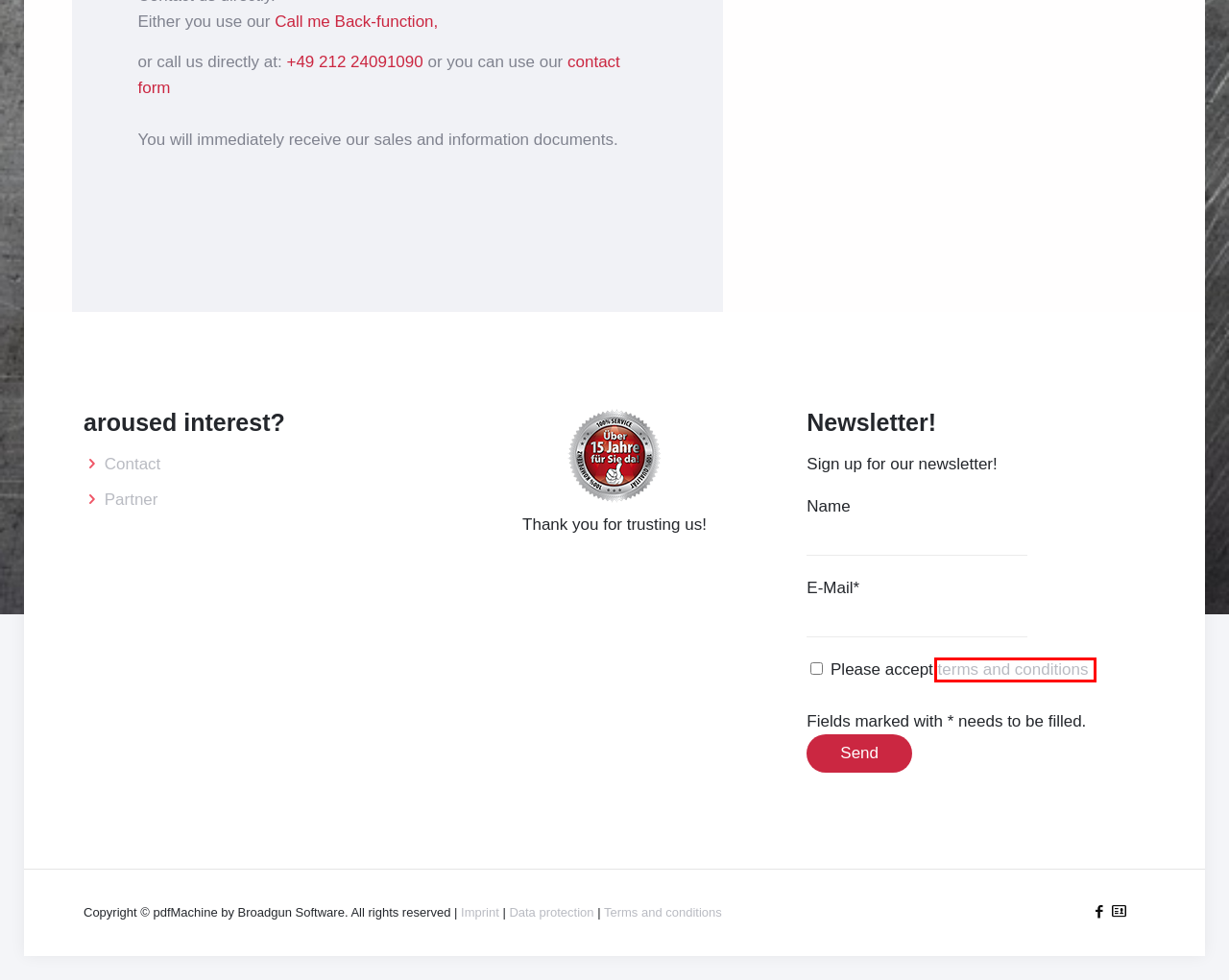Inspect the provided webpage screenshot, concentrating on the element within the red bounding box. Select the description that best represents the new webpage after you click the highlighted element. Here are the candidates:
A. Impressum - pdfMachine by Broadgun Software
B. Warenkorb - pdfMachine by Broadgun Software
C. Produkte - pdfMachine by Broadgun Software
D. Datenschutzrichtlinie - pdfMachine by Broadgun Software
E. Shop - pdfMachine by Broadgun Software
F. Kontakt - pdfMachine by Broadgun Software
G. AGB's - pdfMachine by Broadgun Software
H. pdfMachine

G